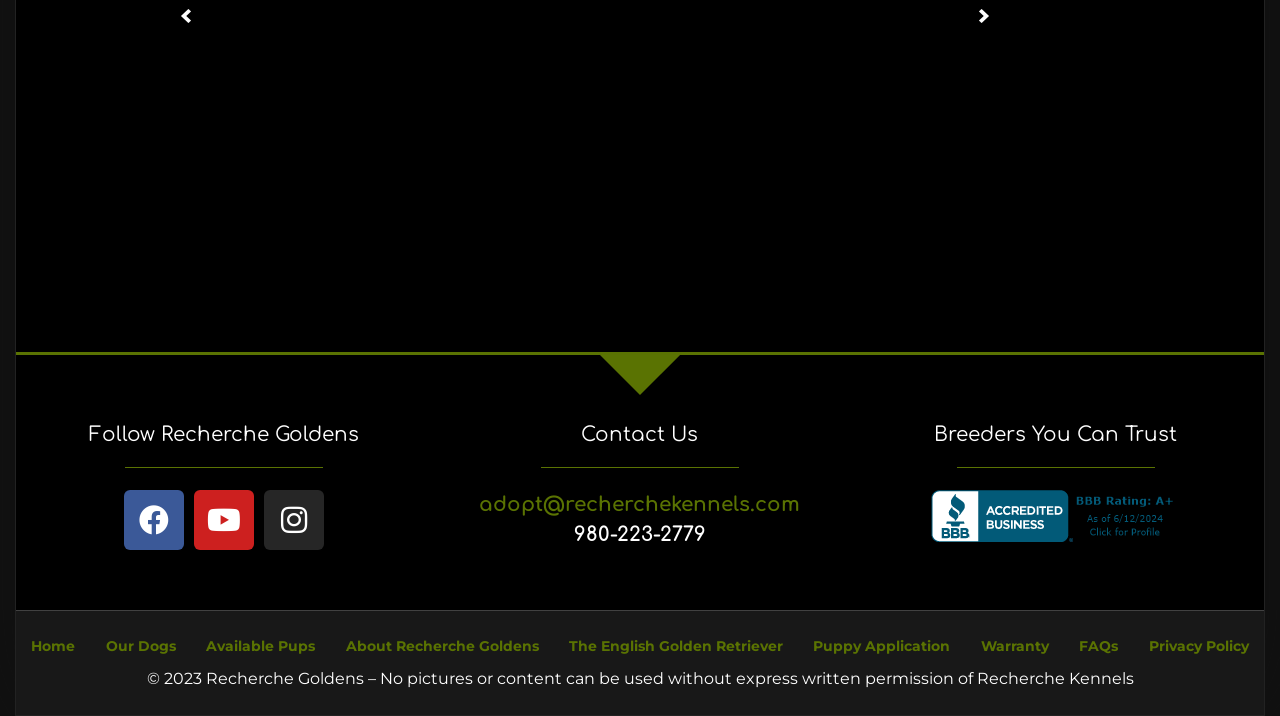Please find the bounding box for the UI component described as follows: "The English Golden Retriever".

[0.433, 0.888, 0.624, 0.916]